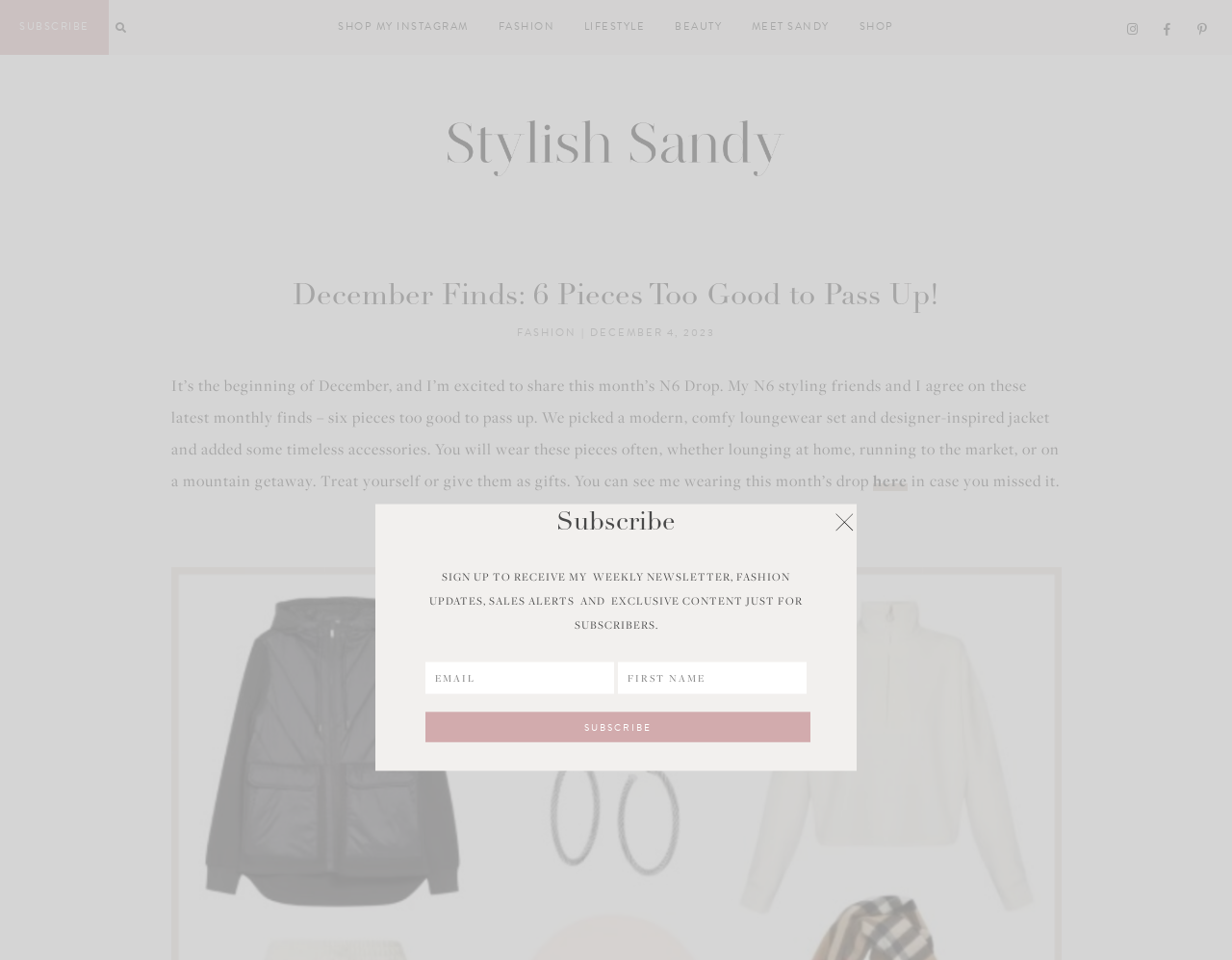Please determine the bounding box coordinates for the element that should be clicked to follow these instructions: "View December finds".

[0.139, 0.287, 0.861, 0.334]